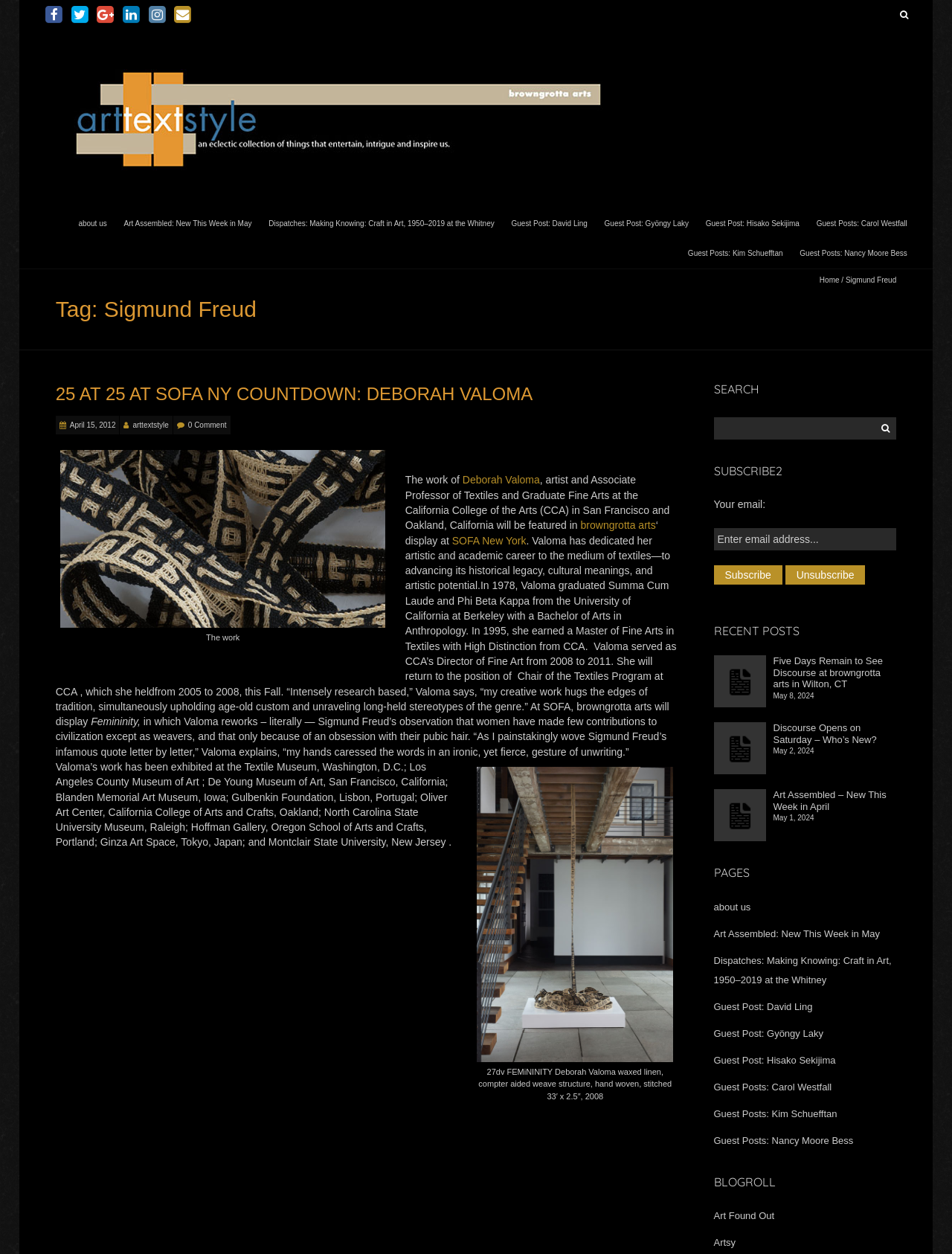Locate the UI element described as follows: "about us". Return the bounding box coordinates as four float numbers between 0 and 1 in the order [left, top, right, bottom].

[0.075, 0.166, 0.12, 0.189]